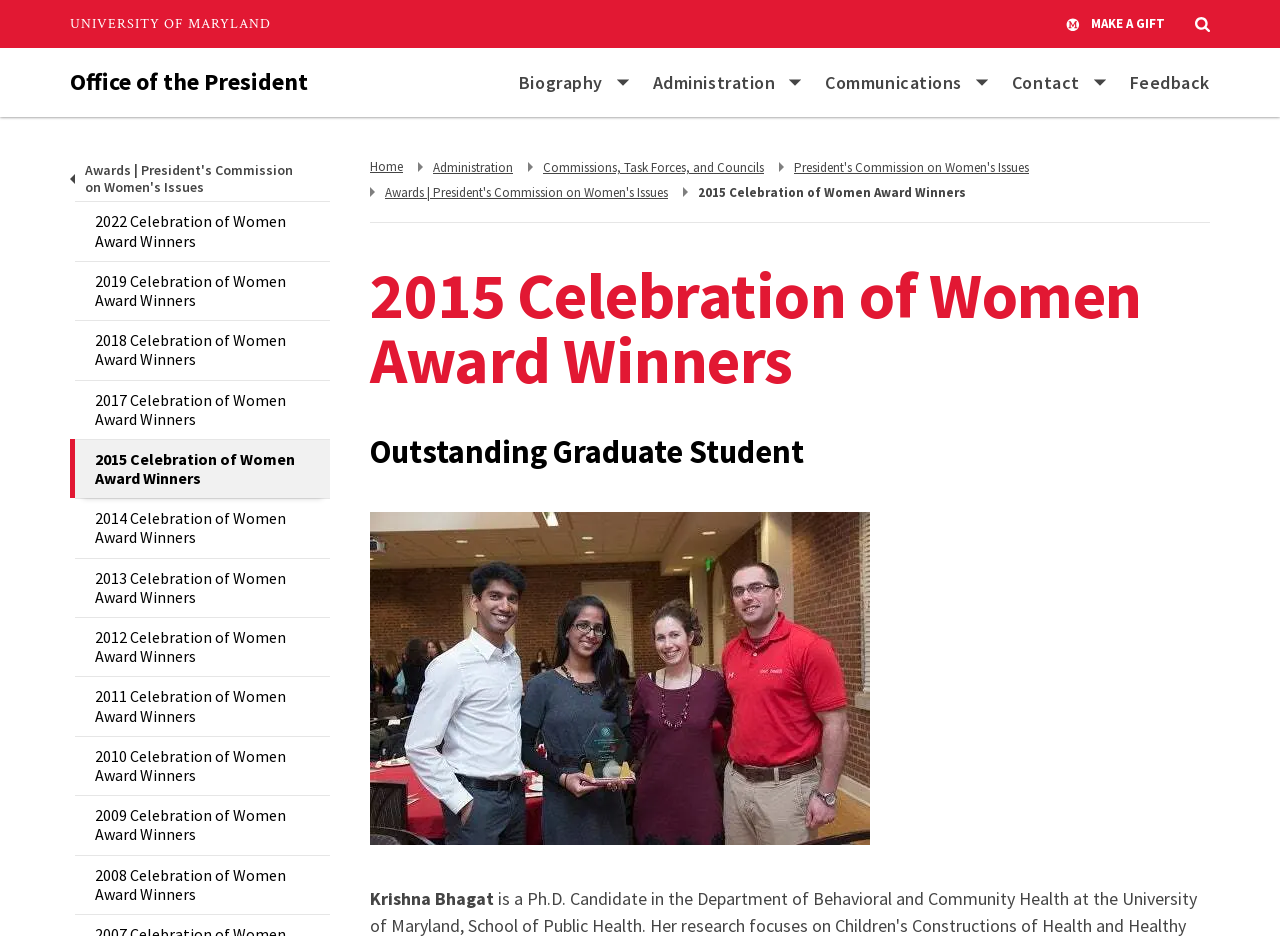Please identify the bounding box coordinates of the area that needs to be clicked to fulfill the following instruction: "Go to the Biography page."

[0.401, 0.071, 0.475, 0.105]